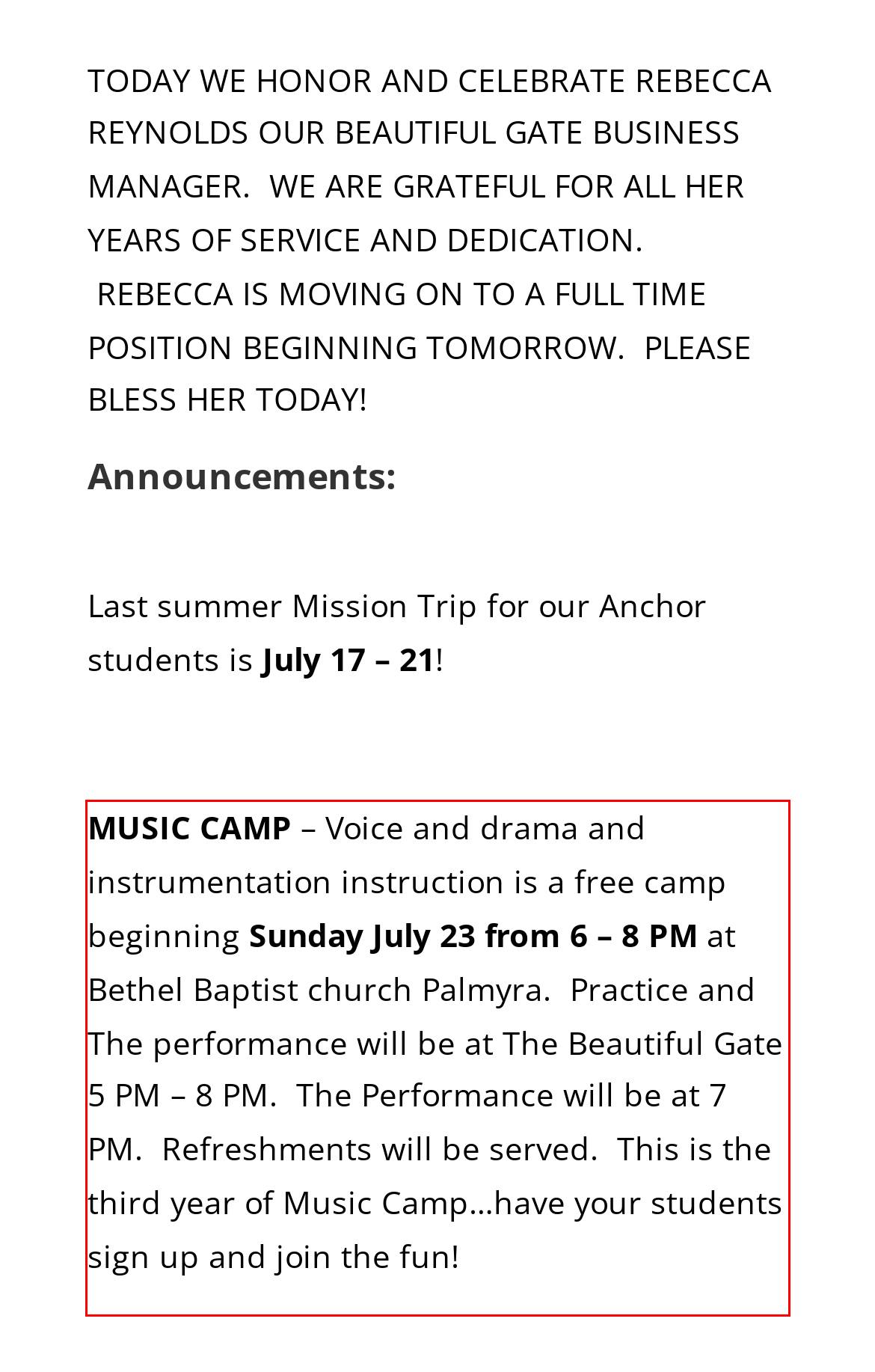Using the provided screenshot of a webpage, recognize and generate the text found within the red rectangle bounding box.

MUSIC CAMP – Voice and drama and instrumentation instruction is a free camp beginning Sunday July 23 from 6 – 8 PM at Bethel Baptist church Palmyra. Practice and The performance will be at The Beautiful Gate 5 PM – 8 PM. The Performance will be at 7 PM. Refreshments will be served. This is the third year of Music Camp…have your students sign up and join the fun!